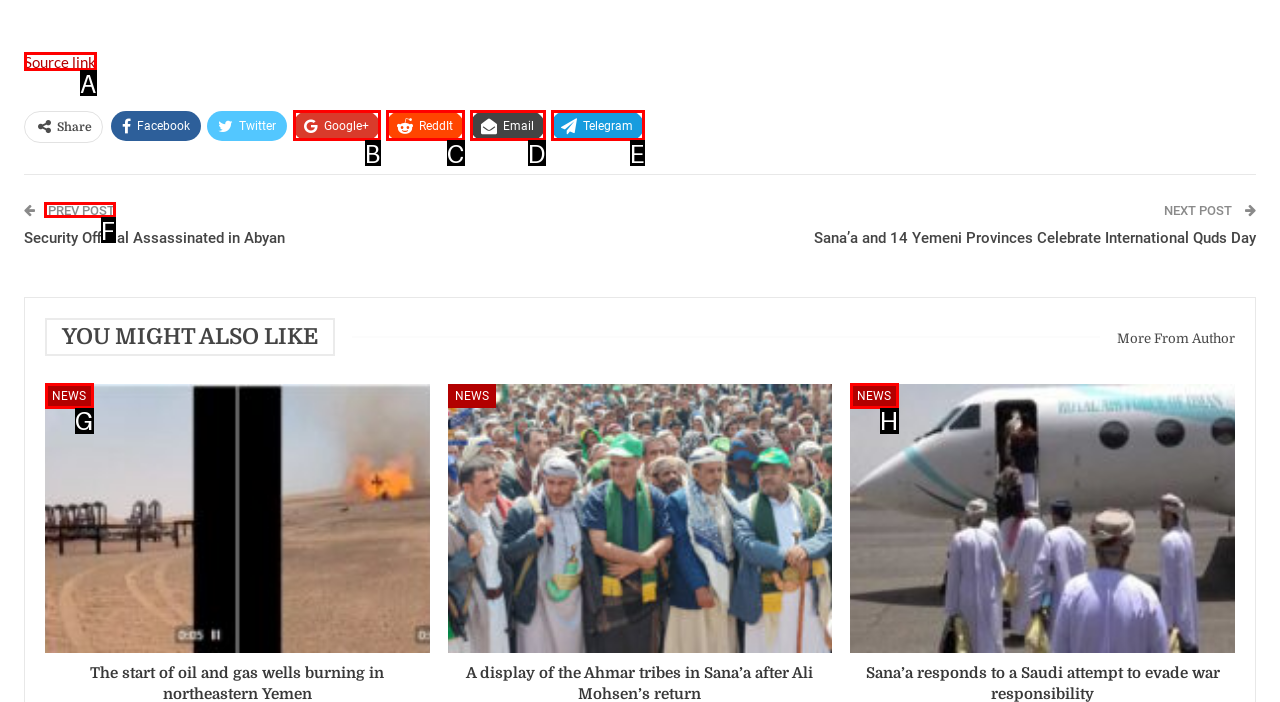To execute the task: Read previous post, which one of the highlighted HTML elements should be clicked? Answer with the option's letter from the choices provided.

F